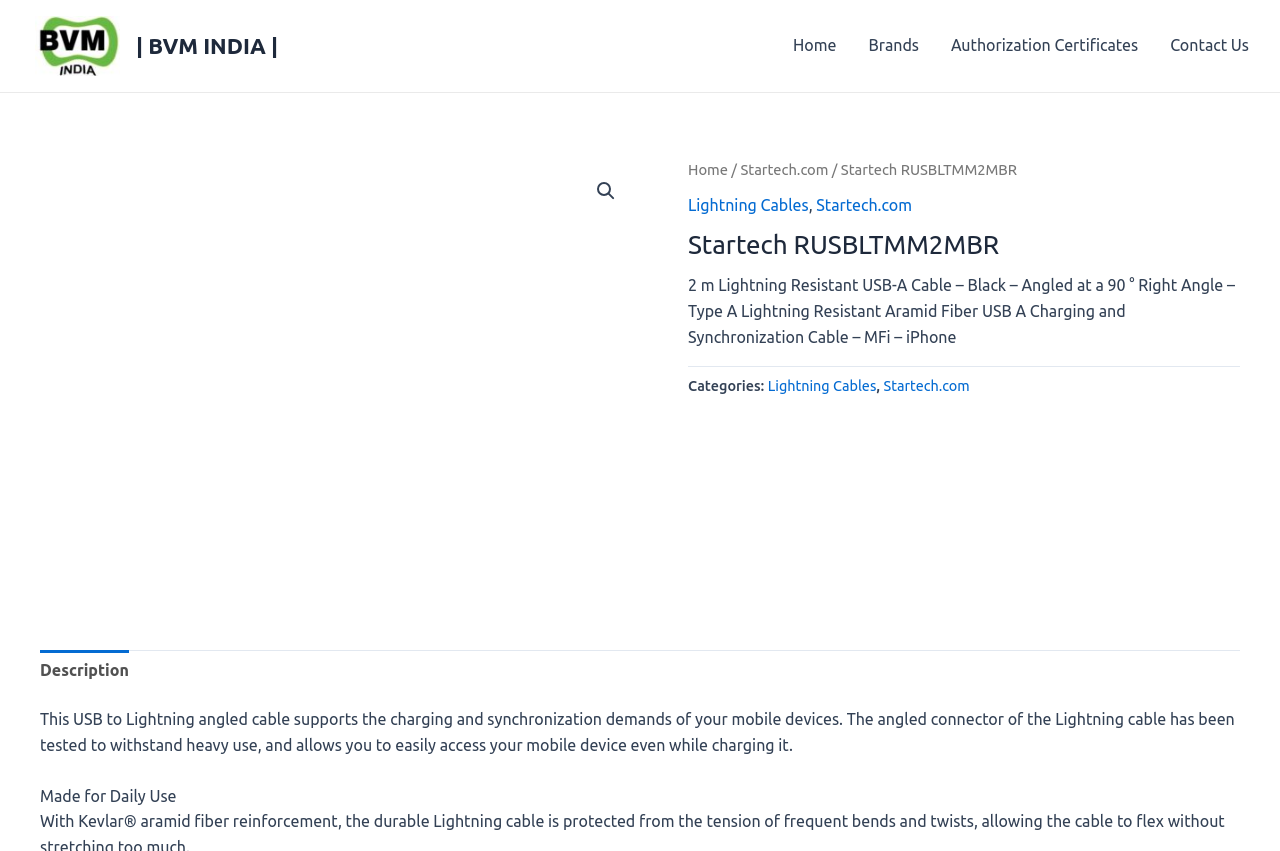Pinpoint the bounding box coordinates of the clickable area needed to execute the instruction: "View the product description". The coordinates should be specified as four float numbers between 0 and 1, i.e., [left, top, right, bottom].

[0.031, 0.763, 0.101, 0.812]